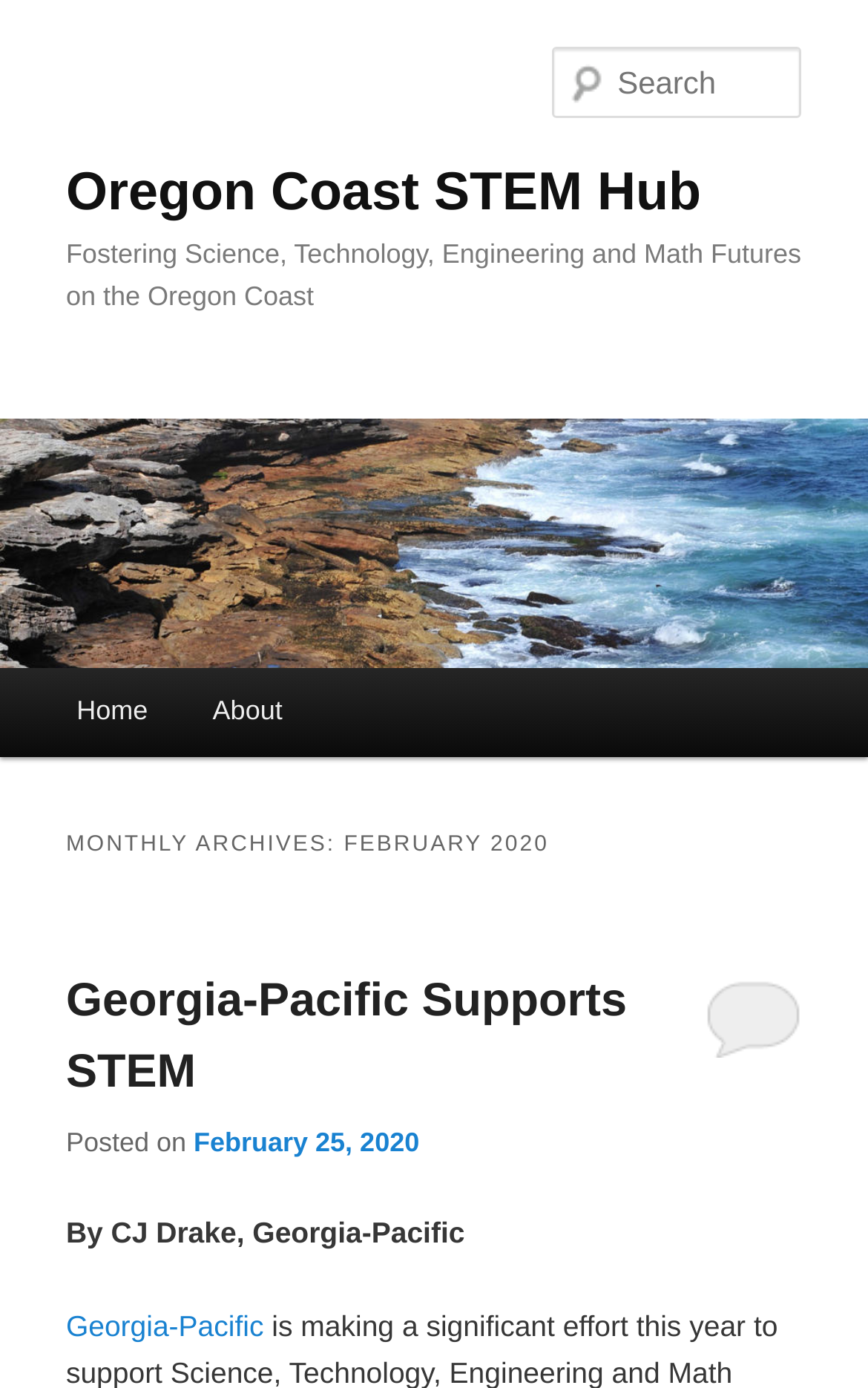Identify the bounding box coordinates of the element that should be clicked to fulfill this task: "Learn more about Georgia-Pacific". The coordinates should be provided as four float numbers between 0 and 1, i.e., [left, top, right, bottom].

[0.076, 0.943, 0.304, 0.967]